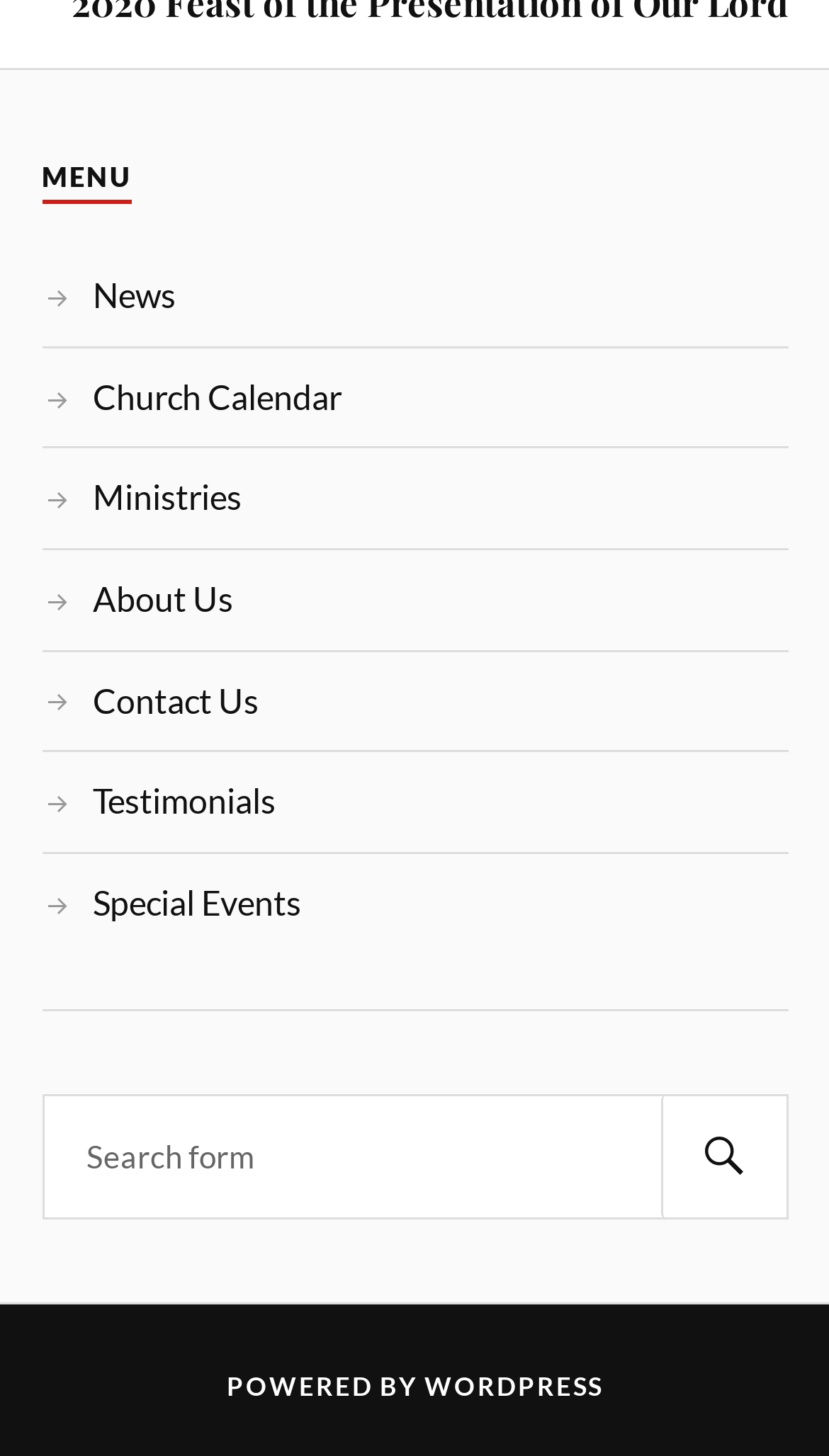Determine the bounding box coordinates of the section I need to click to execute the following instruction: "Search for something". Provide the coordinates as four float numbers between 0 and 1, i.e., [left, top, right, bottom].

[0.05, 0.751, 0.95, 0.837]